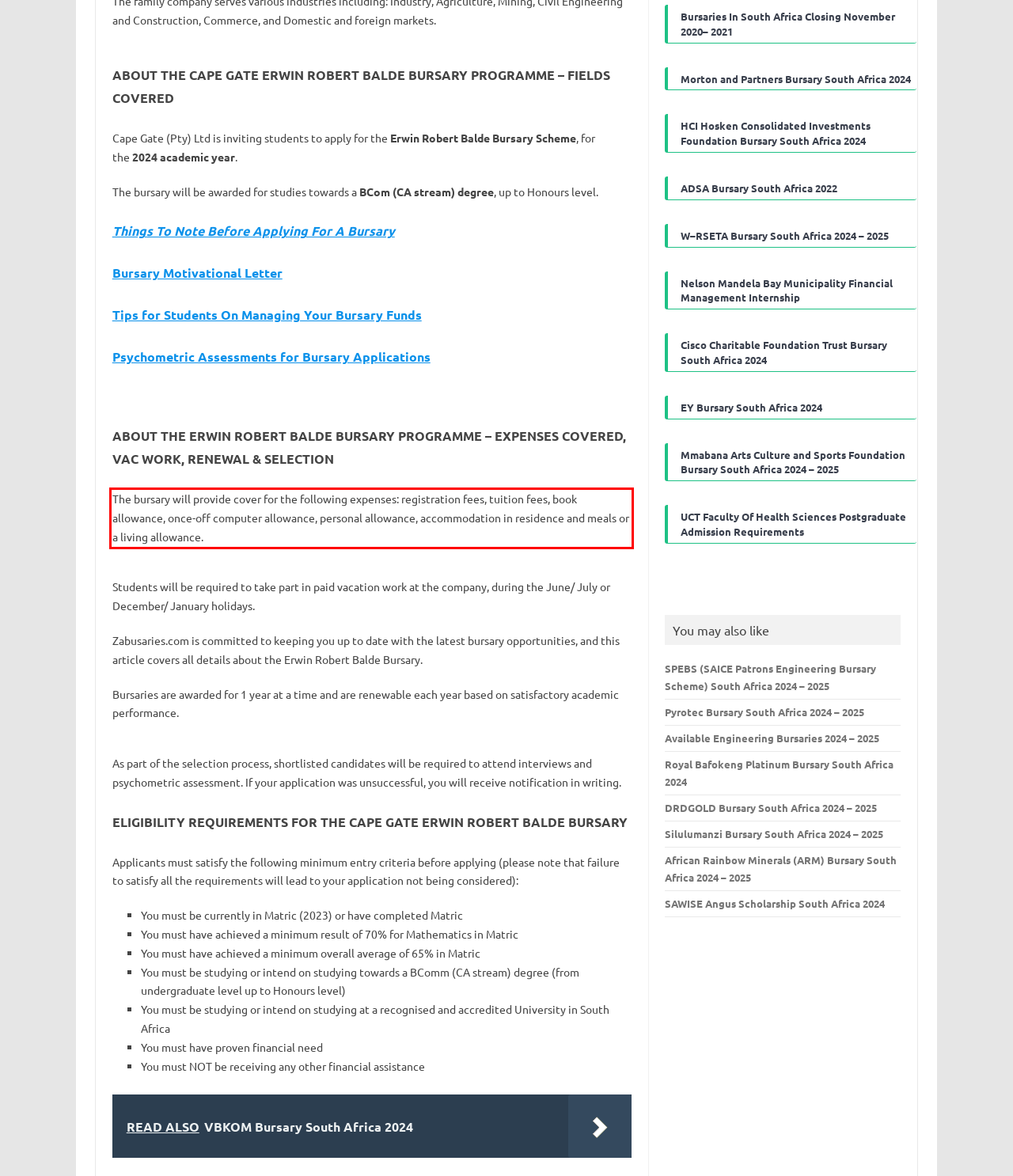In the given screenshot, locate the red bounding box and extract the text content from within it.

The bursary will provide cover for the following expenses: registration fees, tuition fees, book allowance, once-off computer allowance, personal allowance, accommodation in residence and meals or a living allowance.